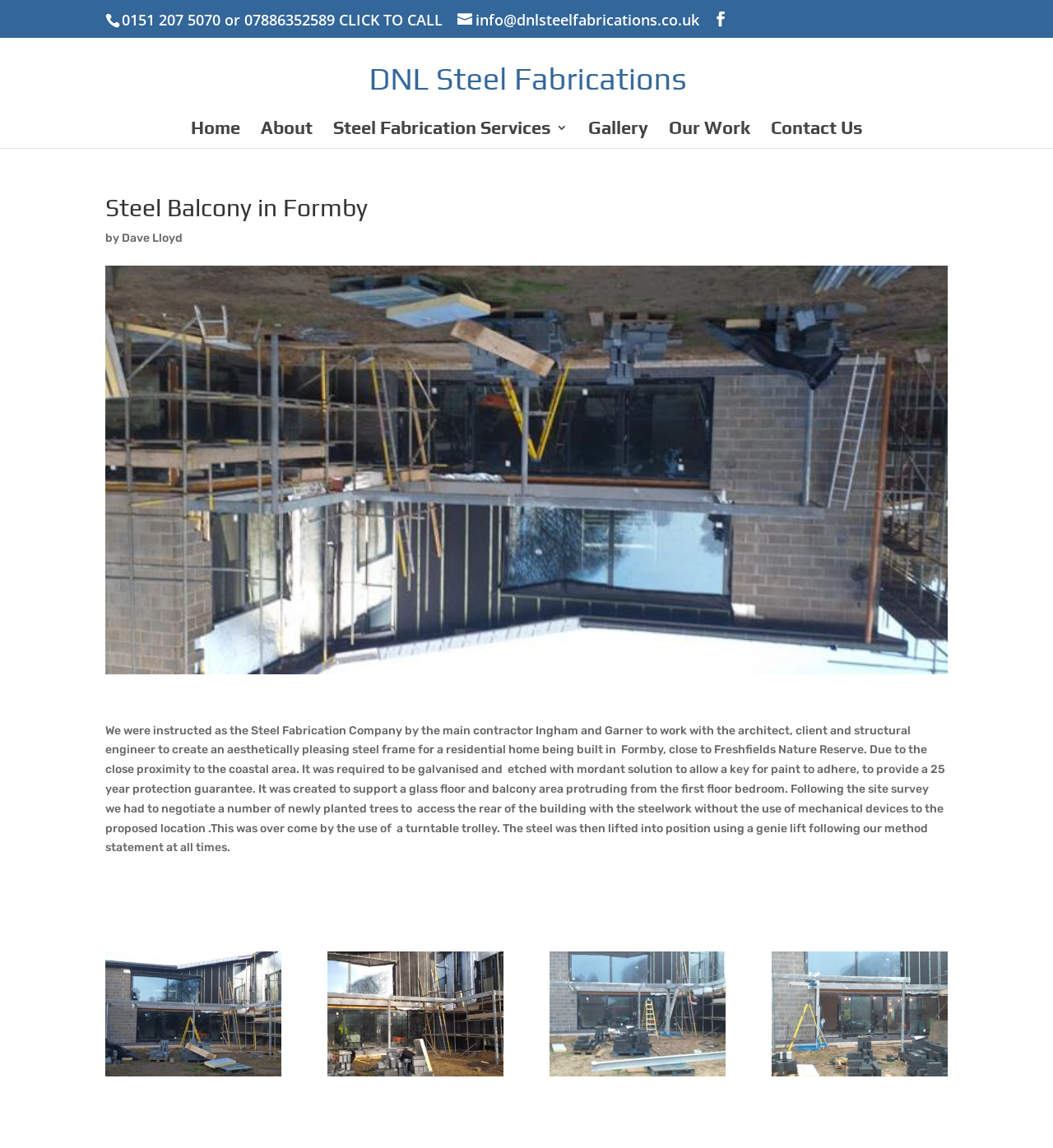Determine the bounding box coordinates of the clickable region to follow the instruction: "Click to call the mobile number".

[0.232, 0.008, 0.42, 0.025]